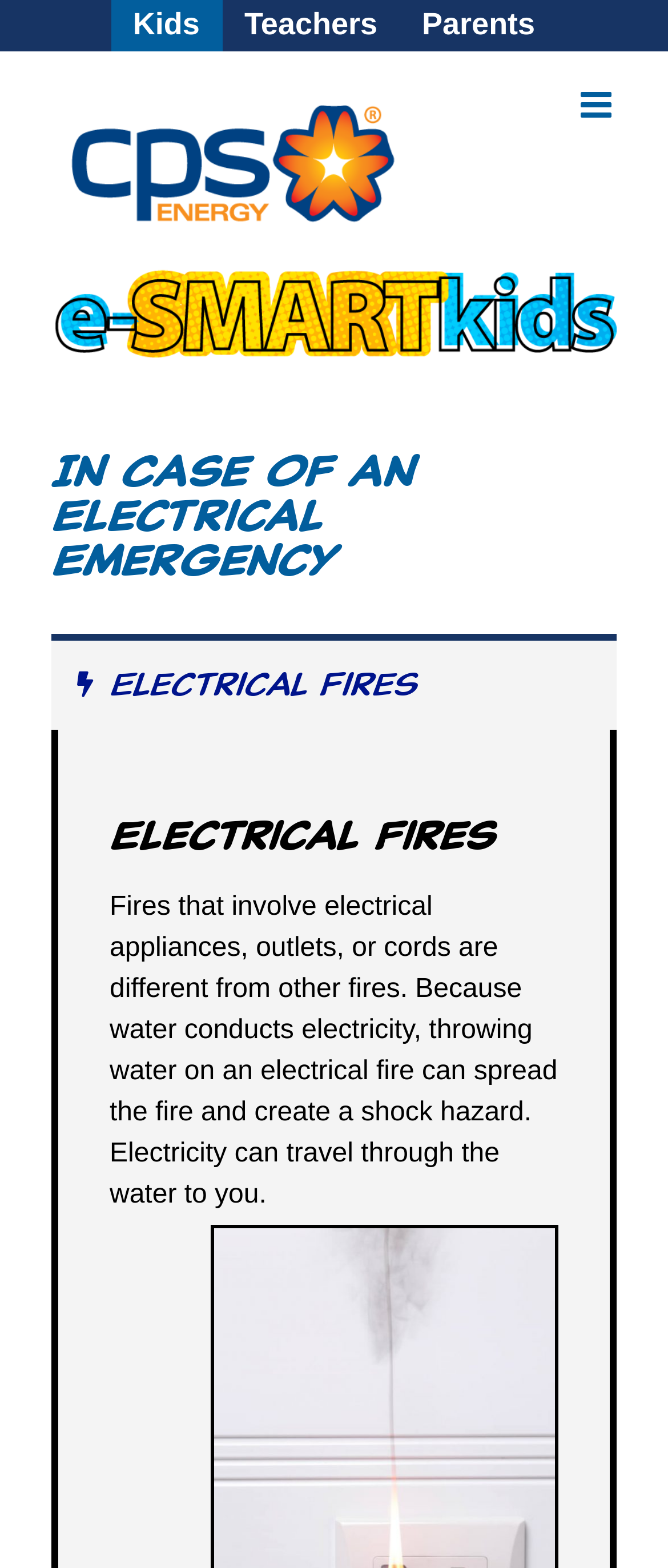What is the main topic of the 'Electrical Fires' tab?
Make sure to answer the question with a detailed and comprehensive explanation.

The 'Electrical Fires' tab is selected by default, and its content discusses the differences between electrical fires and other fires, as well as the dangers of using water to extinguish electrical fires. Therefore, the main topic of this tab is electrical fire safety.